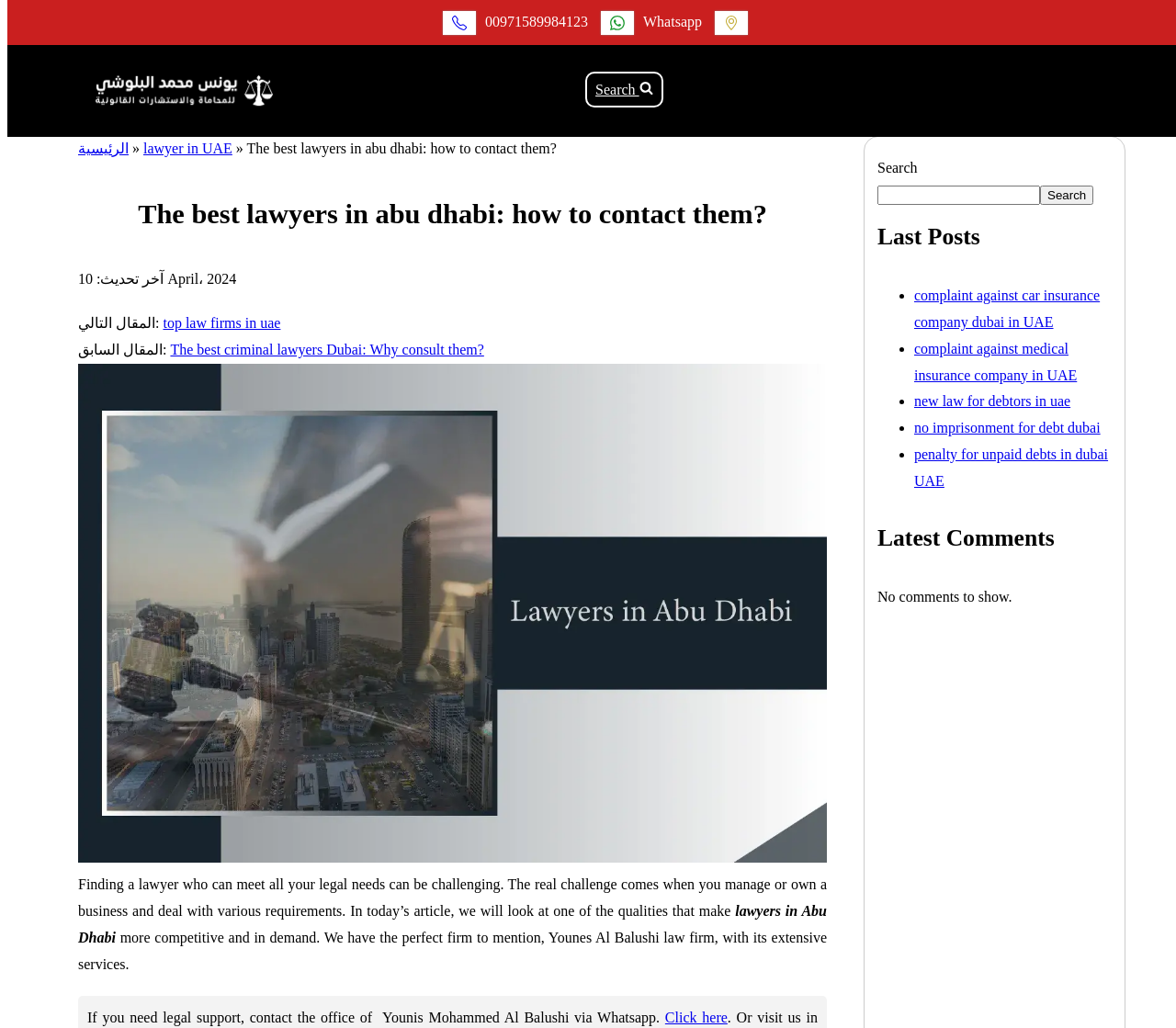Create a detailed summary of the webpage's content and design.

This webpage appears to be a blog or article page about lawyers in Abu Dhabi. At the top, there is a header section with a phone number and WhatsApp link, accompanied by small images. Below this, there is a navigation menu with breadcrumbs, showing the current page's location within the website.

The main content of the page is divided into sections. The first section has a heading that reads "The best lawyers in Abu Dhabi: how to contact them?" and is followed by a brief update notice and some links to related articles. Below this, there is a large image related to lawyers in Abu Dhabi.

The main article begins with a paragraph of text discussing the challenges of finding a lawyer who can meet all legal needs, especially for businesses. The article then highlights the qualities that make lawyers in Abu Dhabi more competitive and in demand, mentioning a specific law firm, Younes Al Balushi.

On the right side of the page, there is a search bar with a search button. Below this, there is a section titled "Last Posts" that lists several recent articles with links to each one. Further down, there is a section titled "Latest Comments" that currently shows no comments.

Throughout the page, there are several links to other articles and resources, as well as some images and icons. The overall layout is organized and easy to follow, with clear headings and concise text.